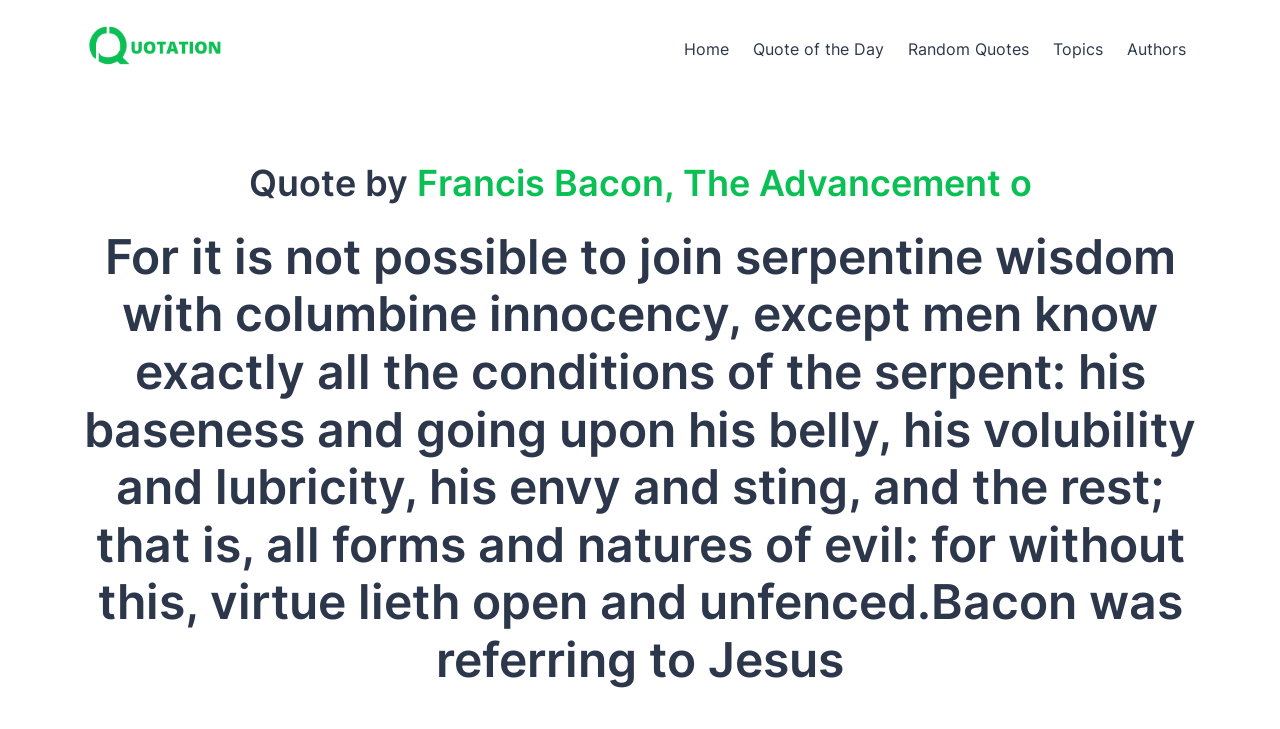Identify the bounding box of the UI element described as follows: "Random Quotes". Provide the coordinates as four float numbers in the range of 0 to 1 [left, top, right, bottom].

[0.7, 0.034, 0.813, 0.1]